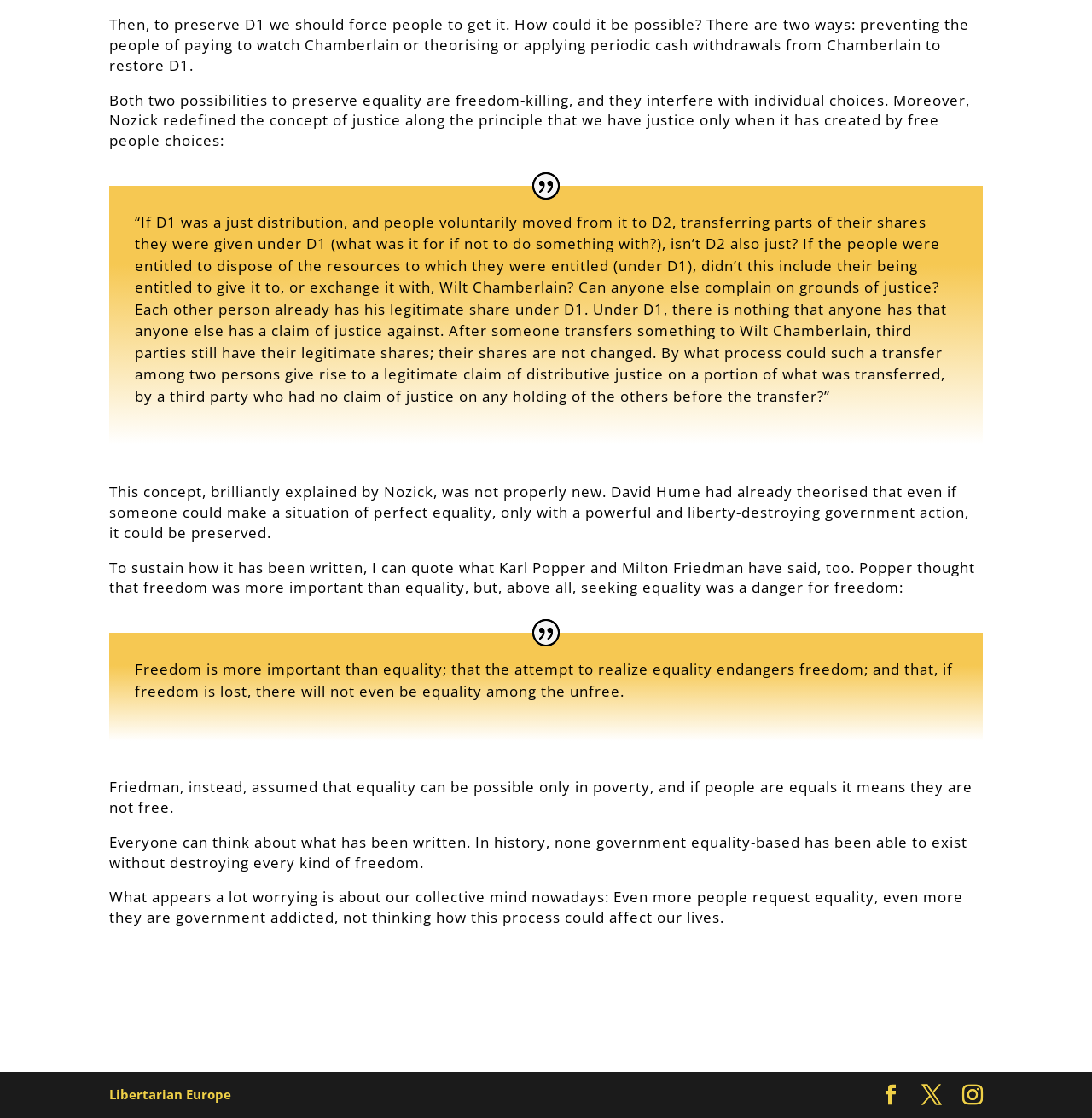What is the name of the website or organization?
Please look at the screenshot and answer in one word or a short phrase.

Libertarian Europe